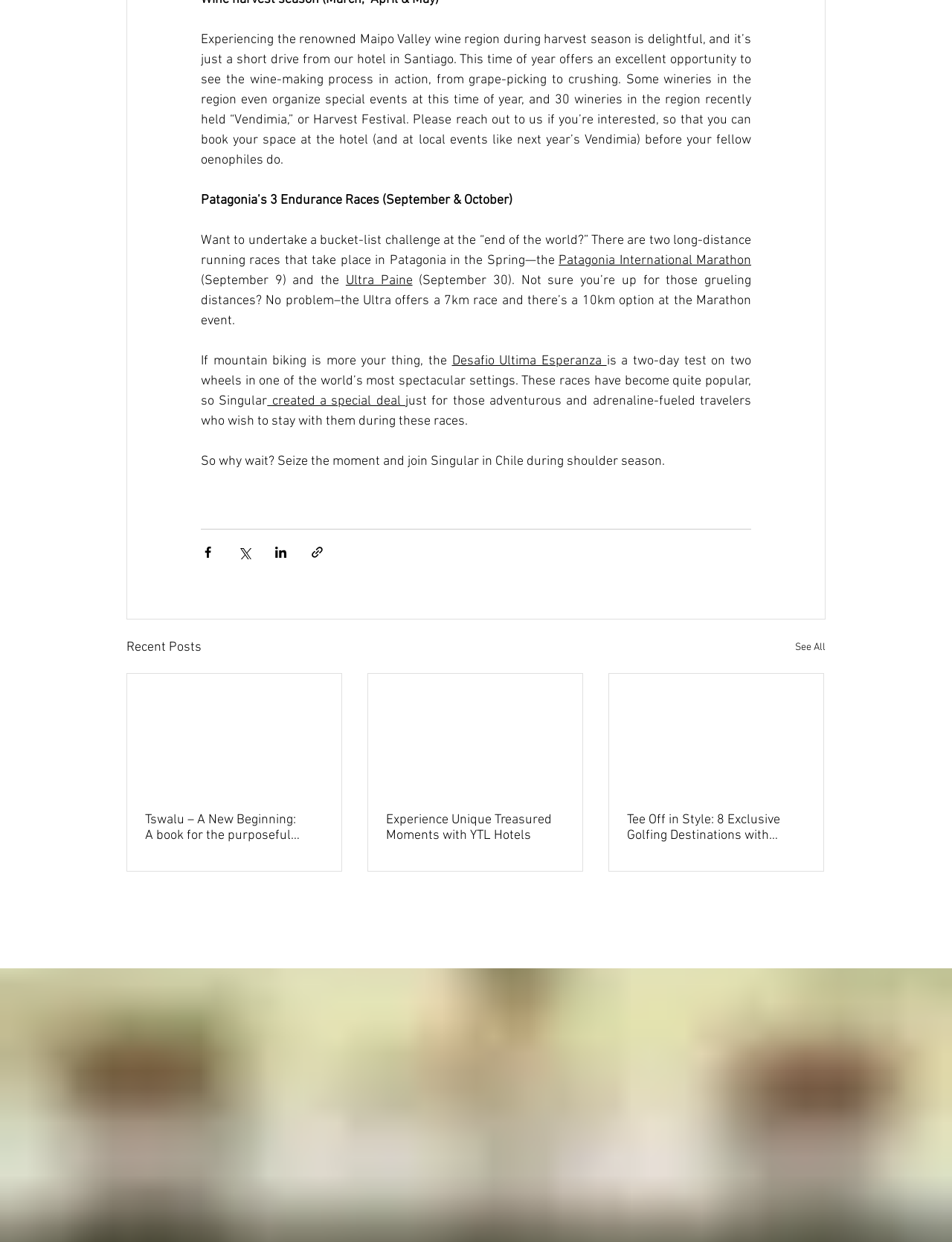Could you highlight the region that needs to be clicked to execute the instruction: "Explore the 'Recent Posts' section"?

[0.133, 0.513, 0.212, 0.53]